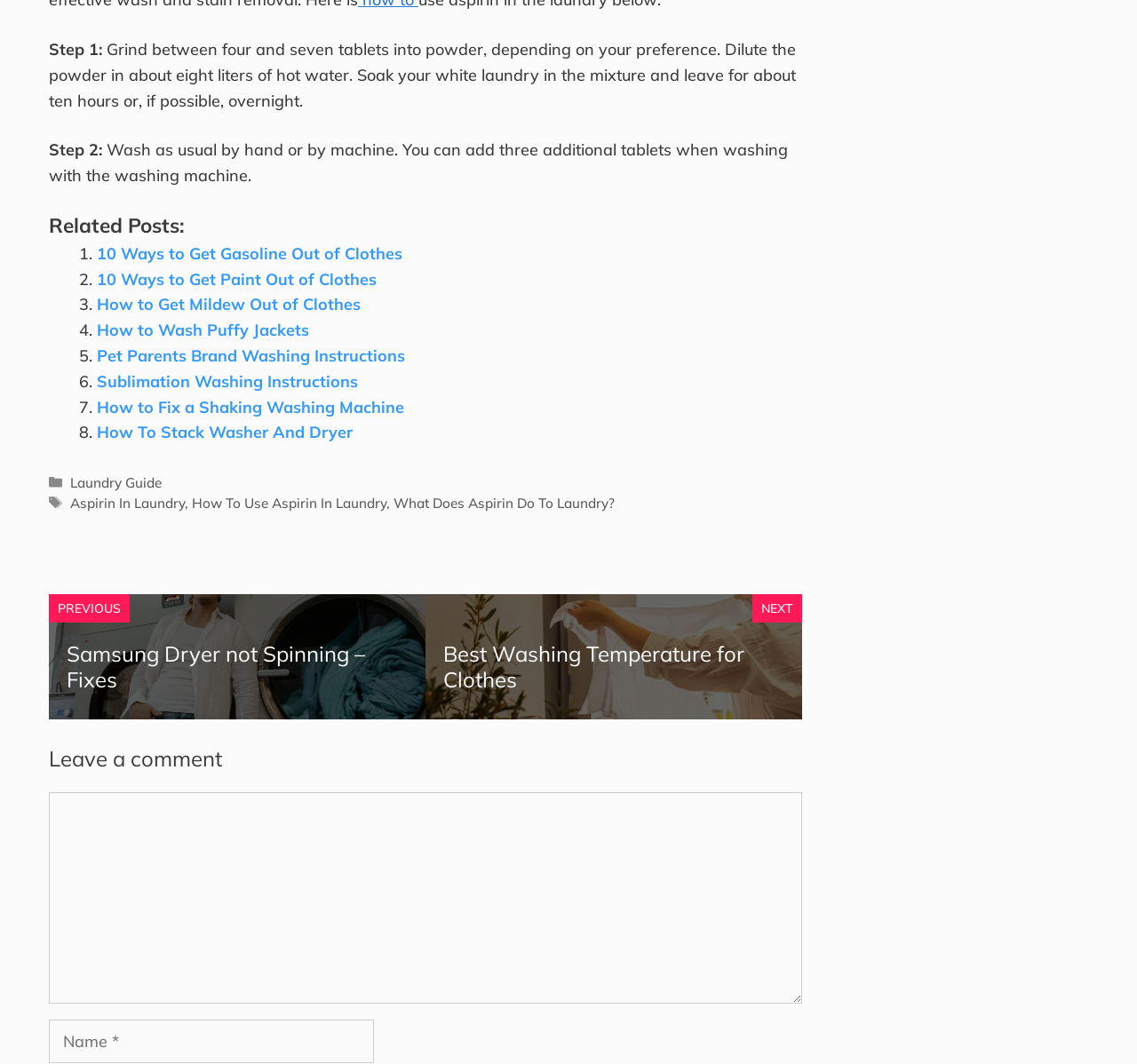Can you add additional tablets when washing with a machine? Observe the screenshot and provide a one-word or short phrase answer.

Yes